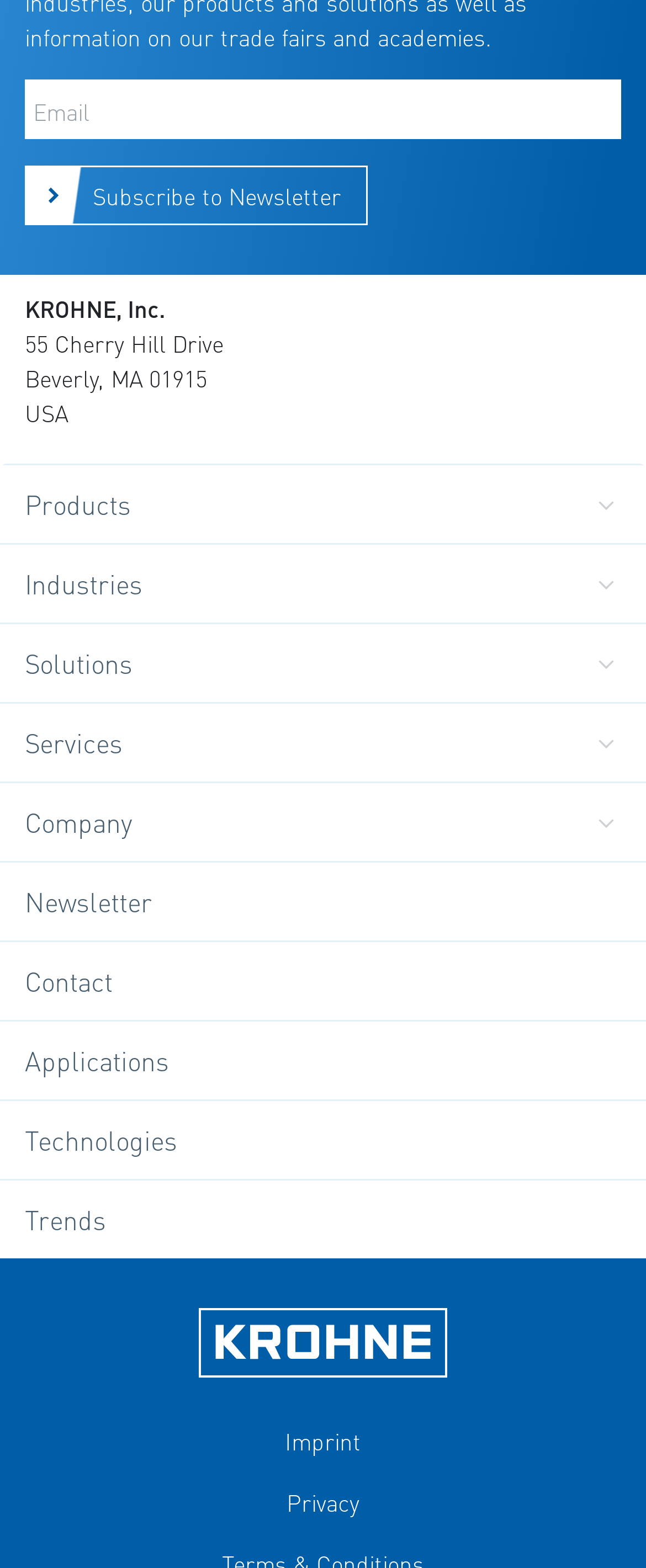Give a one-word or short phrase answer to this question: 
How many links are there at the bottom of the webpage?

7